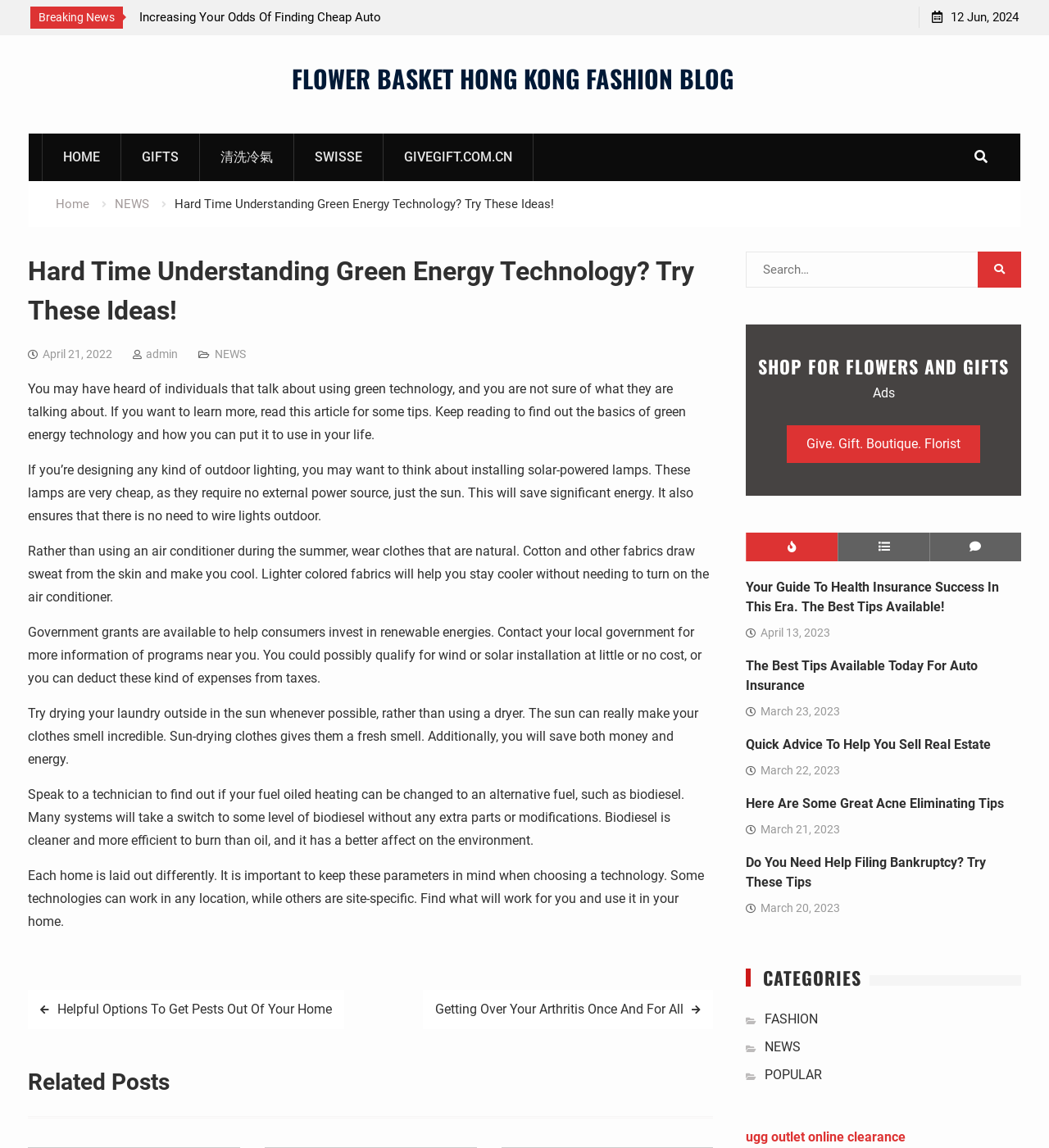Given the description of a UI element: "Give. Gift. Boutique. Florist", identify the bounding box coordinates of the matching element in the webpage screenshot.

[0.75, 0.371, 0.934, 0.403]